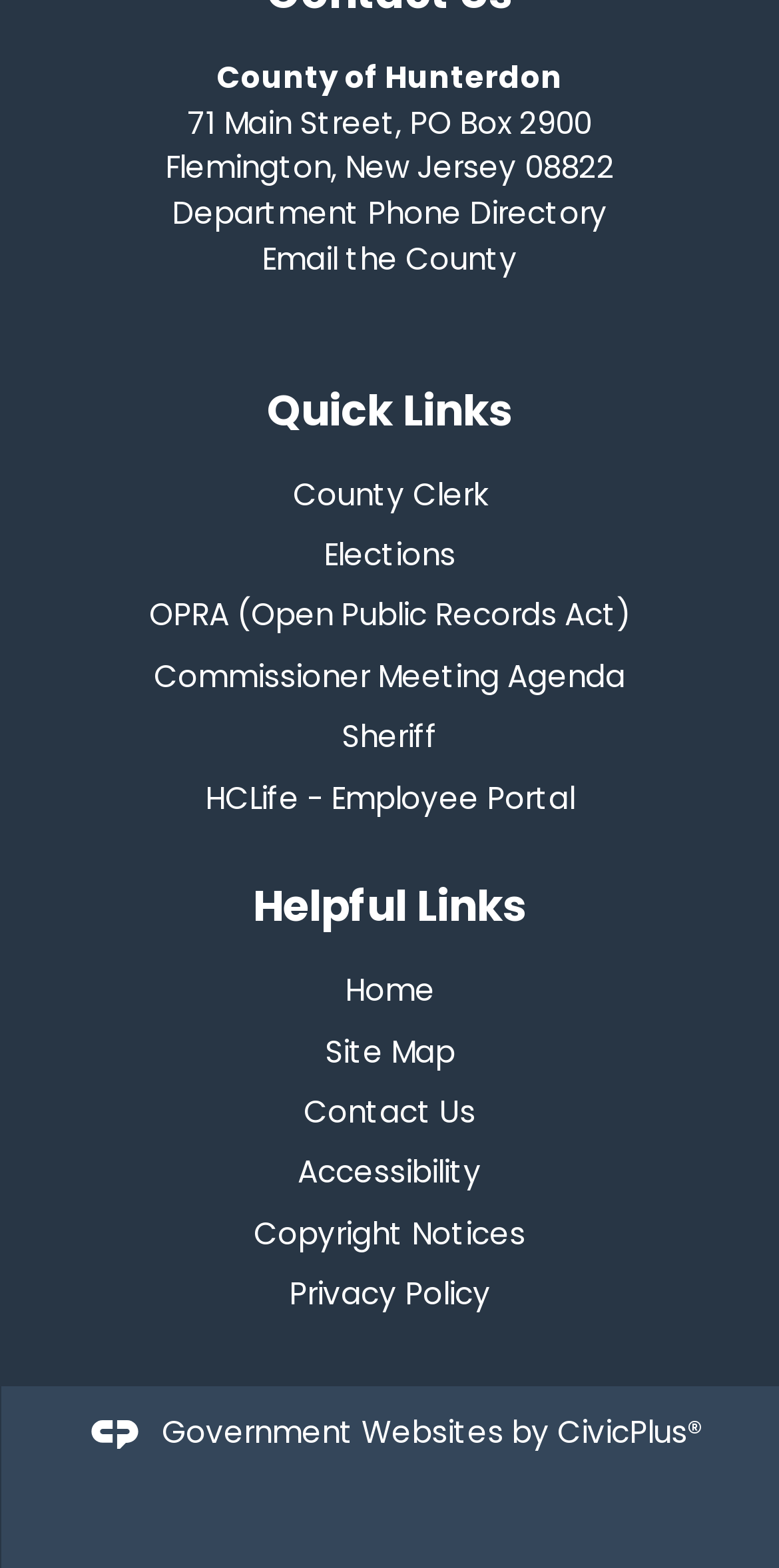Provide the bounding box coordinates of the section that needs to be clicked to accomplish the following instruction: "View department phone directory."

[0.221, 0.122, 0.779, 0.149]